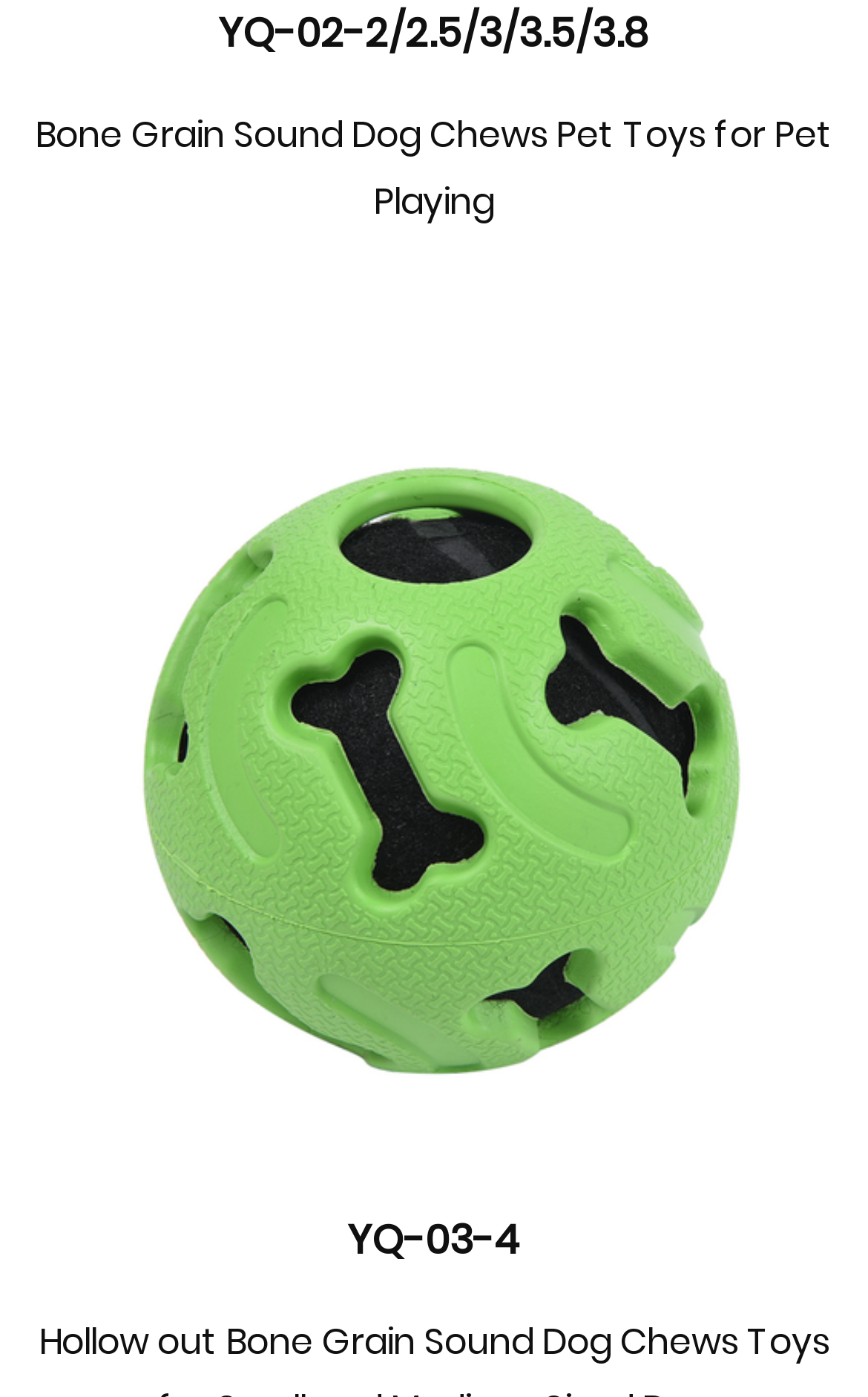Answer briefly with one word or phrase:
How many links are there on the webpage?

4